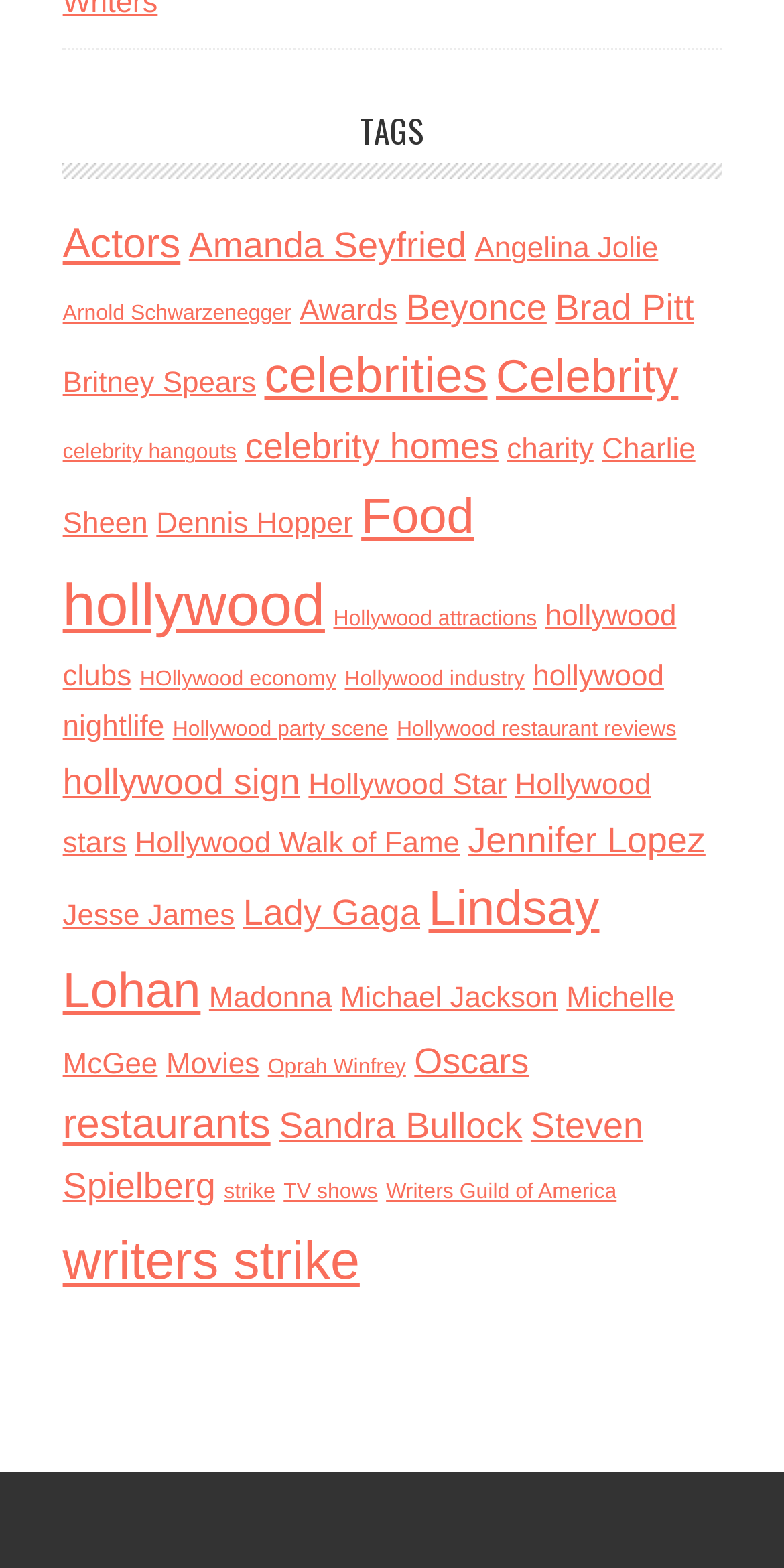What is the category with the most items?
Please craft a detailed and exhaustive response to the question.

I looked at the link texts and their corresponding item counts, and found that 'hollywood' has 10 items, which is the highest count among all categories.